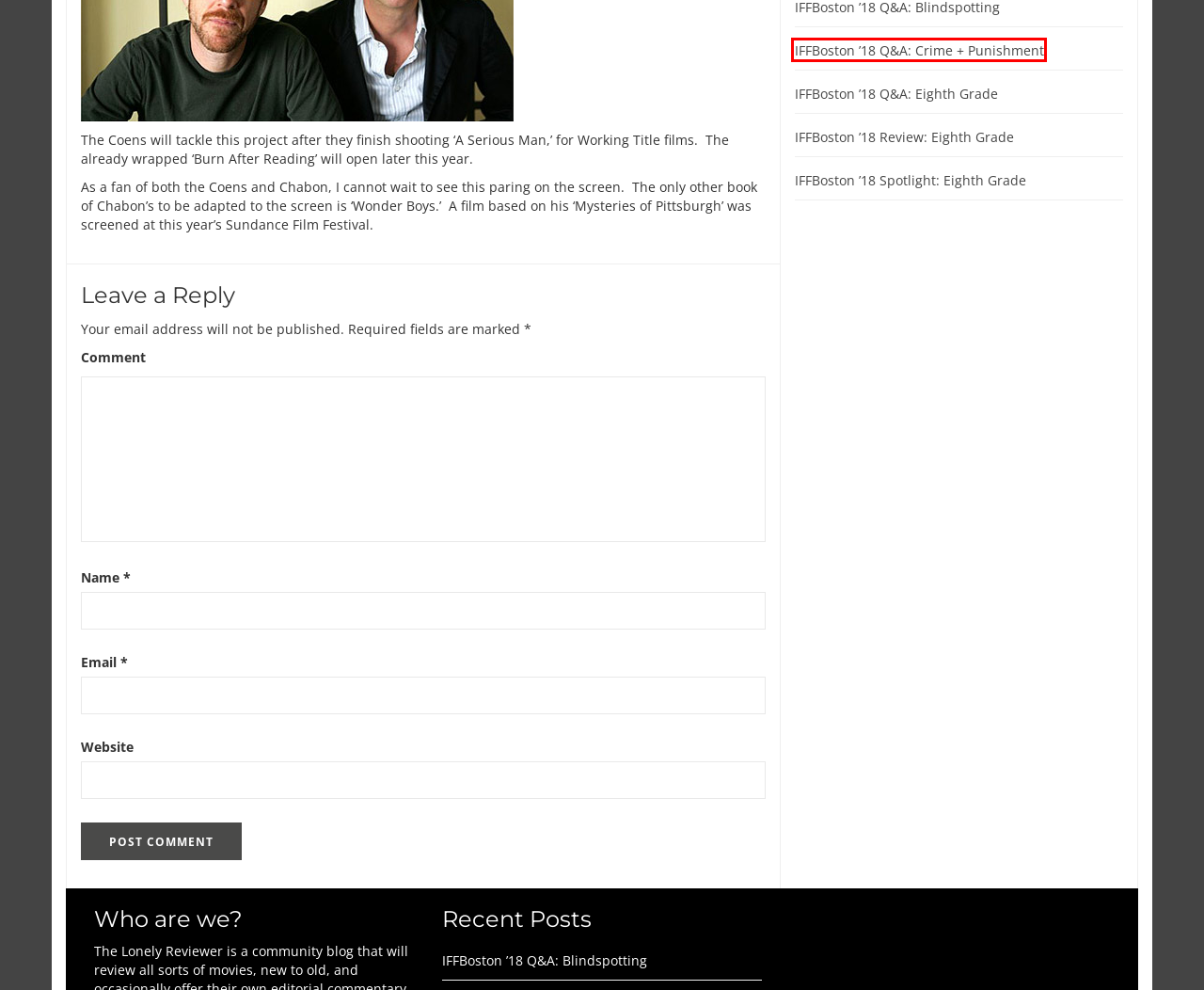Consider the screenshot of a webpage with a red bounding box around an element. Select the webpage description that best corresponds to the new page after clicking the element inside the red bounding box. Here are the candidates:
A. WPFig - Just another WordPress site
B. IFFBoston ’18 Q&A: Crime + Punishment – Lonely Reviewer.com
C. IFFBoston ’18 Q&A: Eighth Grade – Lonely Reviewer.com
D. About – Lonely Reviewer.com
E. IFFBoston ’18 Review: Eighth Grade – Lonely Reviewer.com
F. IFFBoston ’18 Q&A: Blindspotting – Lonely Reviewer.com
G. IFFBoston ’18 Spotlight: Eighth Grade – Lonely Reviewer.com
H. Video of the Week – Lonely Reviewer.com

B